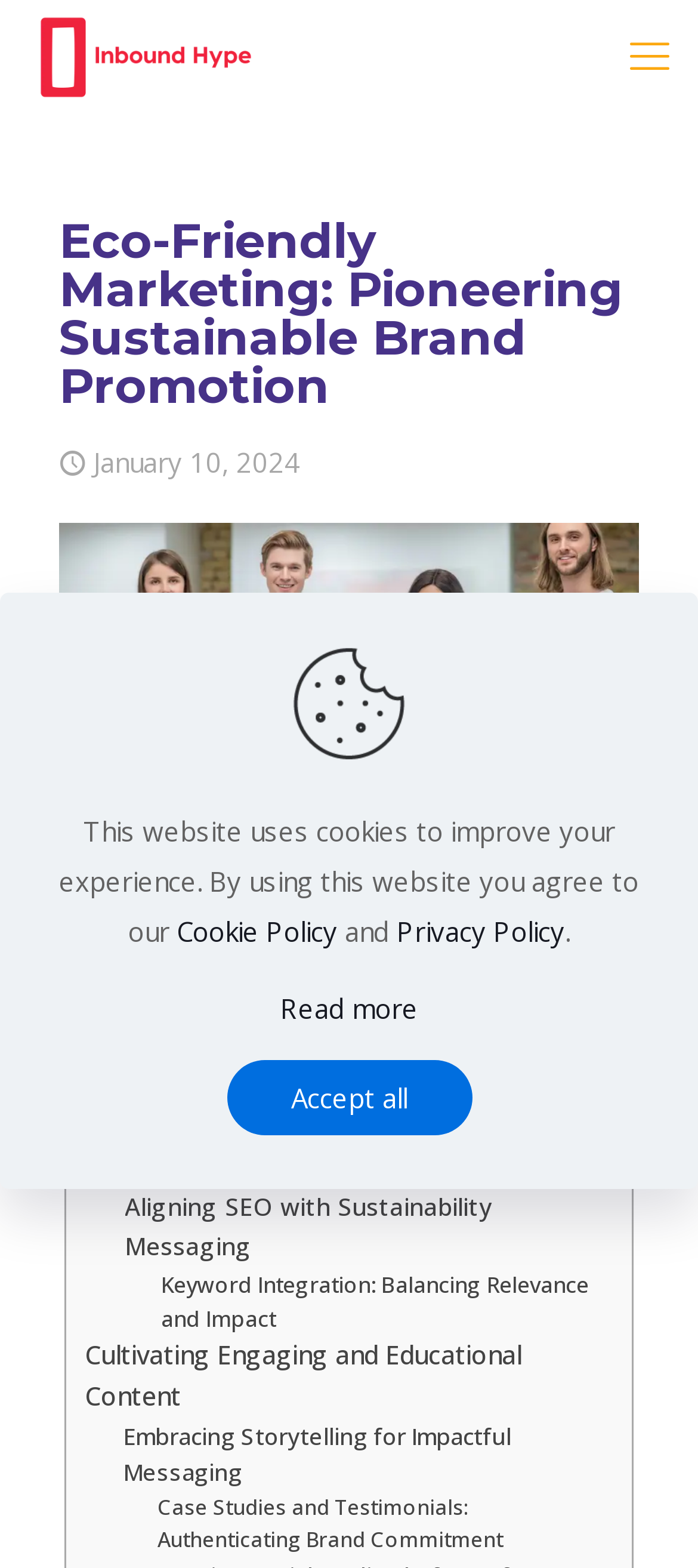Based on the visual content of the image, answer the question thoroughly: What is the source of the image?

I found the source of the image by looking at the static text element below the image, which says 'Source: Envato Elements'.